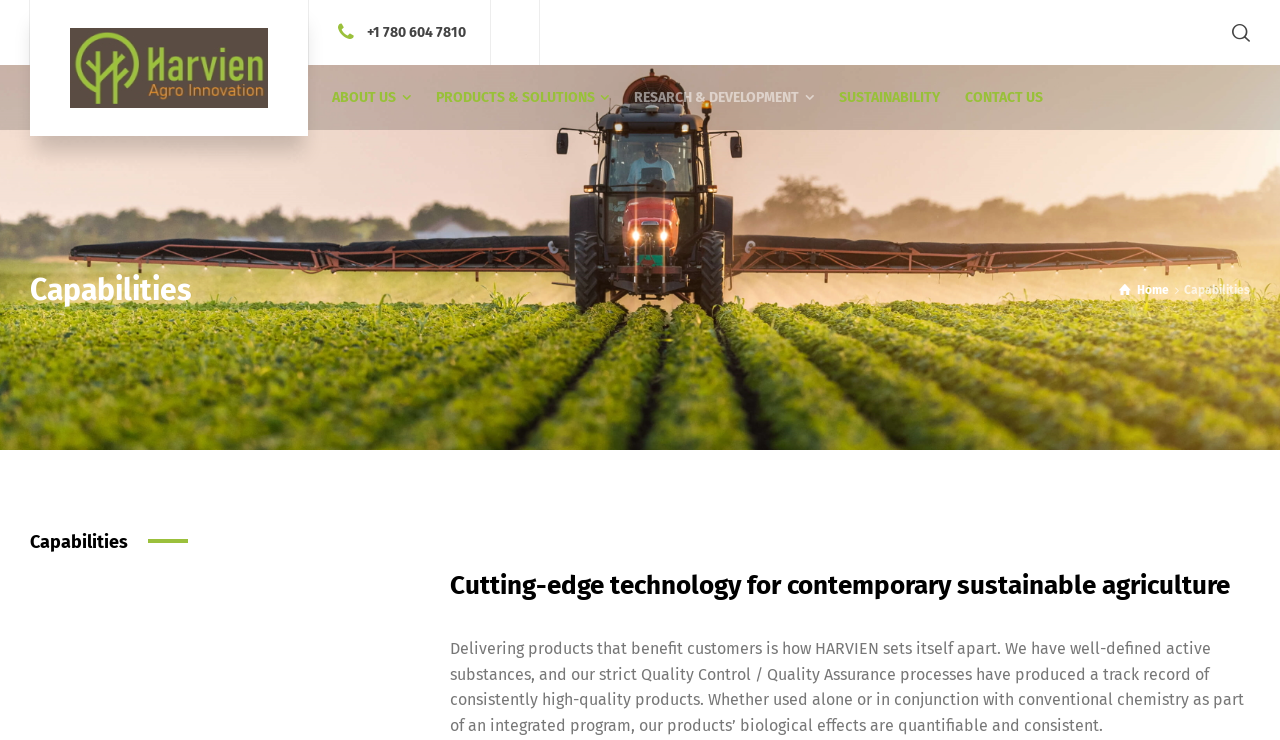Can you specify the bounding box coordinates of the area that needs to be clicked to fulfill the following instruction: "search for something"?

[0.1, 0.819, 0.9, 0.91]